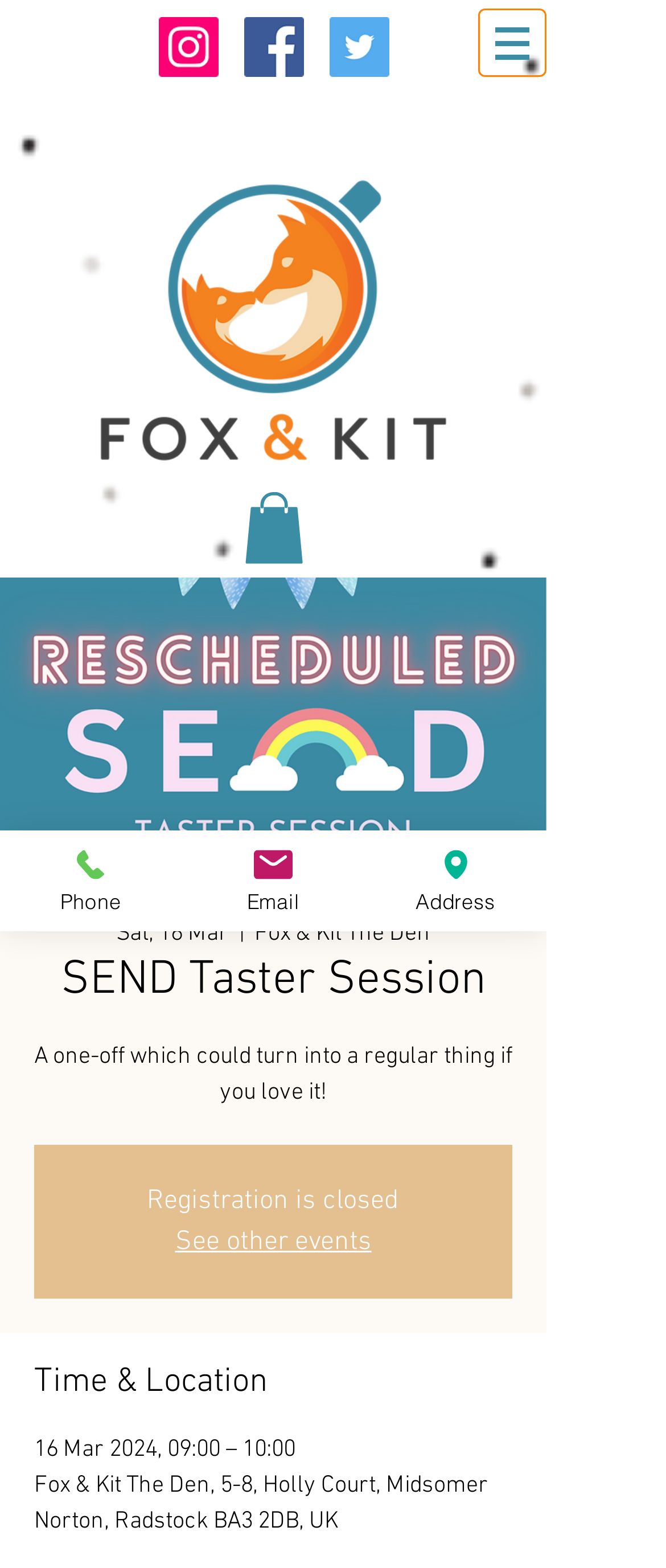Describe all significant elements and features of the webpage.

The webpage appears to be an event page for a "SEND Taster Session" at Fox & Kit The Den. At the top, there is a social bar with three social media icons: Instagram, Facebook, and Twitter. 

Below the social bar, there is a navigation menu labeled "Site" with a dropdown button. 

On the left side of the page, there is a section with three links: "Phone", "Email", and "Address", each accompanied by an image. 

The main content of the page is divided into sections. The first section displays the event title "SEND Taster Session" along with the date "Sat, 16 Mar" and the location "Fox & Kit The Den". 

Below this section, there is a brief description of the event: "A one-off which could turn into a regular thing if you love it!". 

Further down, there is a notice that "Registration is closed". 

A "See other events" link is placed below the notice. 

The "Time & Location" section provides the event schedule and address: "16 Mar 2024, 09:00 – 10:00" at "Fox & Kit The Den, 5-8, Holly Court, Midsomer Norton, Radstock BA3 2DB, UK".